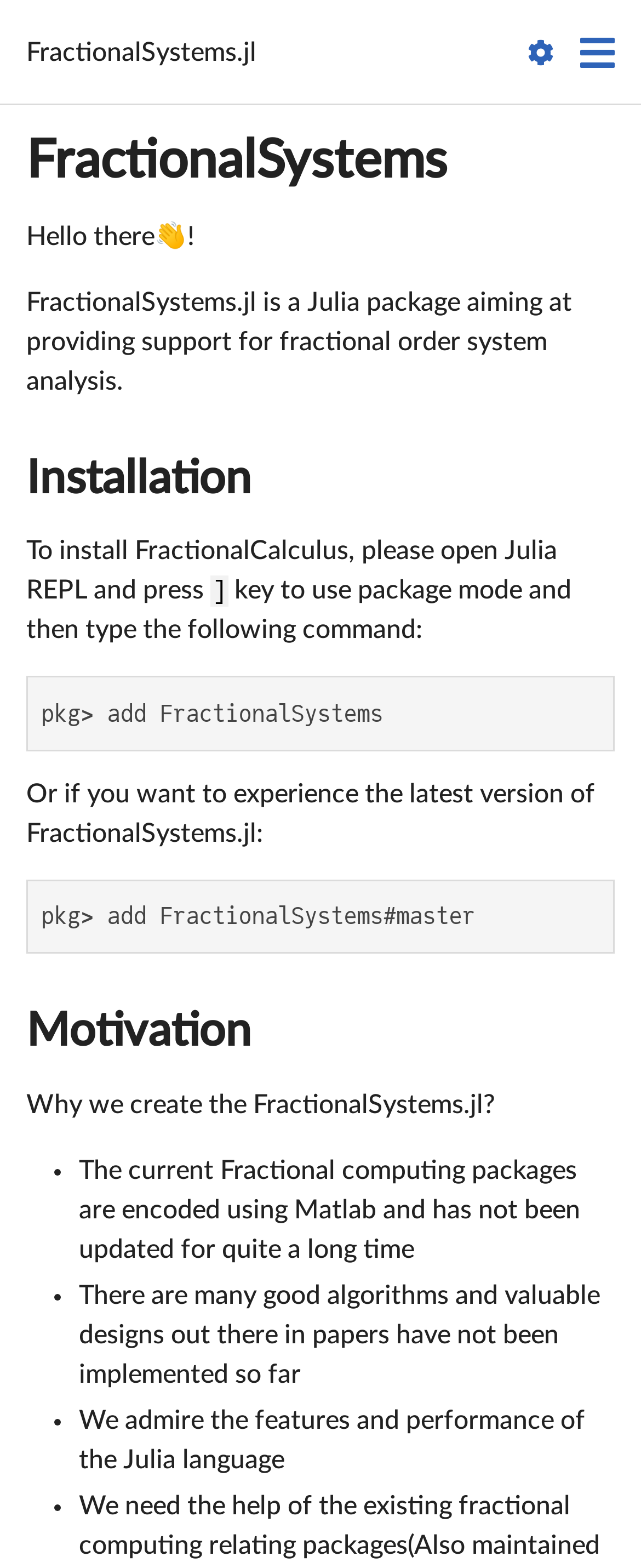Bounding box coordinates are specified in the format (top-left x, top-left y, bottom-right x, bottom-right y). All values are floating point numbers bounded between 0 and 1. Please provide the bounding box coordinate of the region this sentence describes: title="Settings"

[0.823, 0.025, 0.864, 0.041]